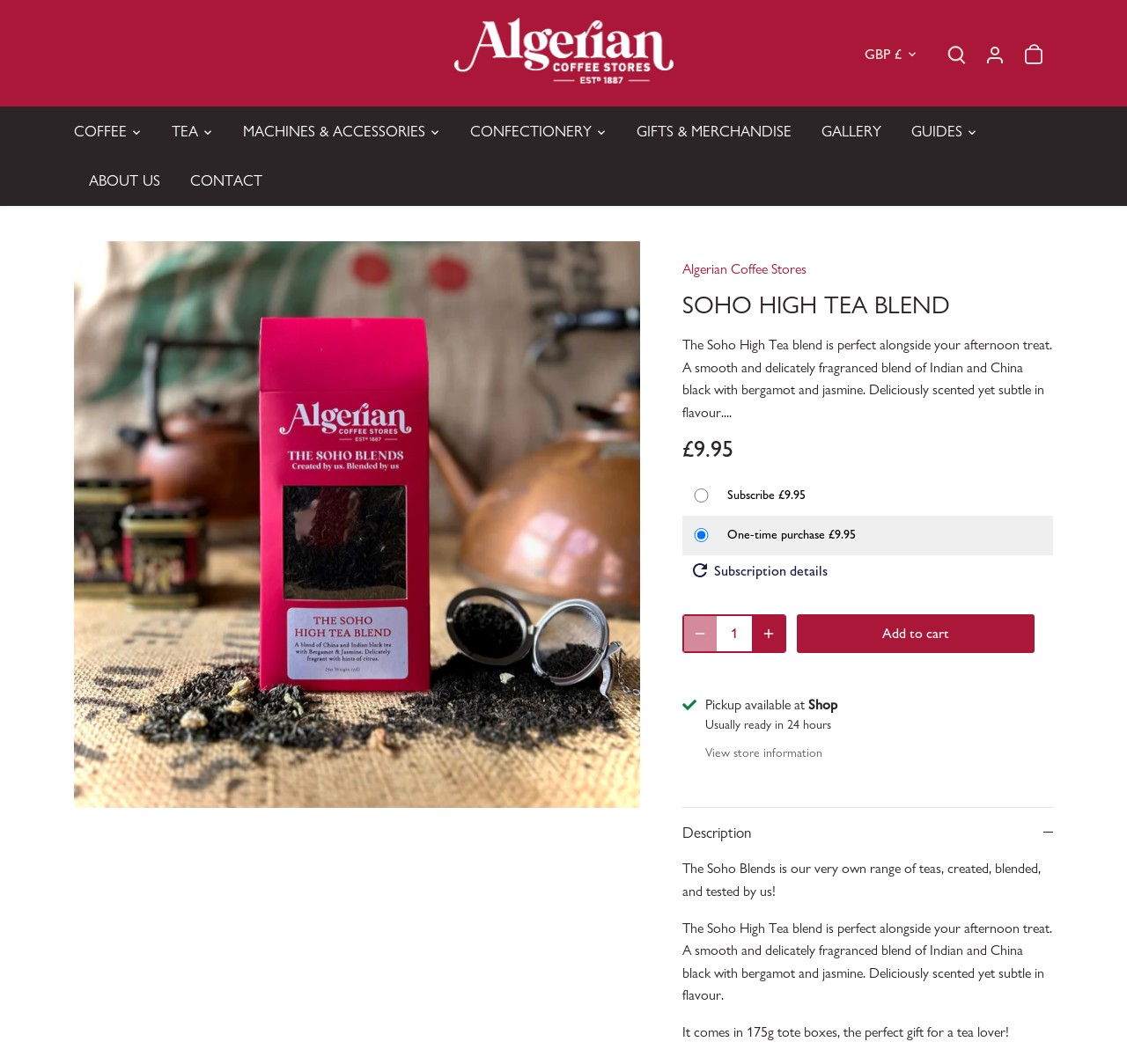Given the webpage screenshot and the description, determine the bounding box coordinates (top-left x, top-left y, bottom-right x, bottom-right y) that define the location of the UI element matching this description: input value="1" aria-label="Quantity" name="quantity" value="1"

[0.636, 0.578, 0.667, 0.613]